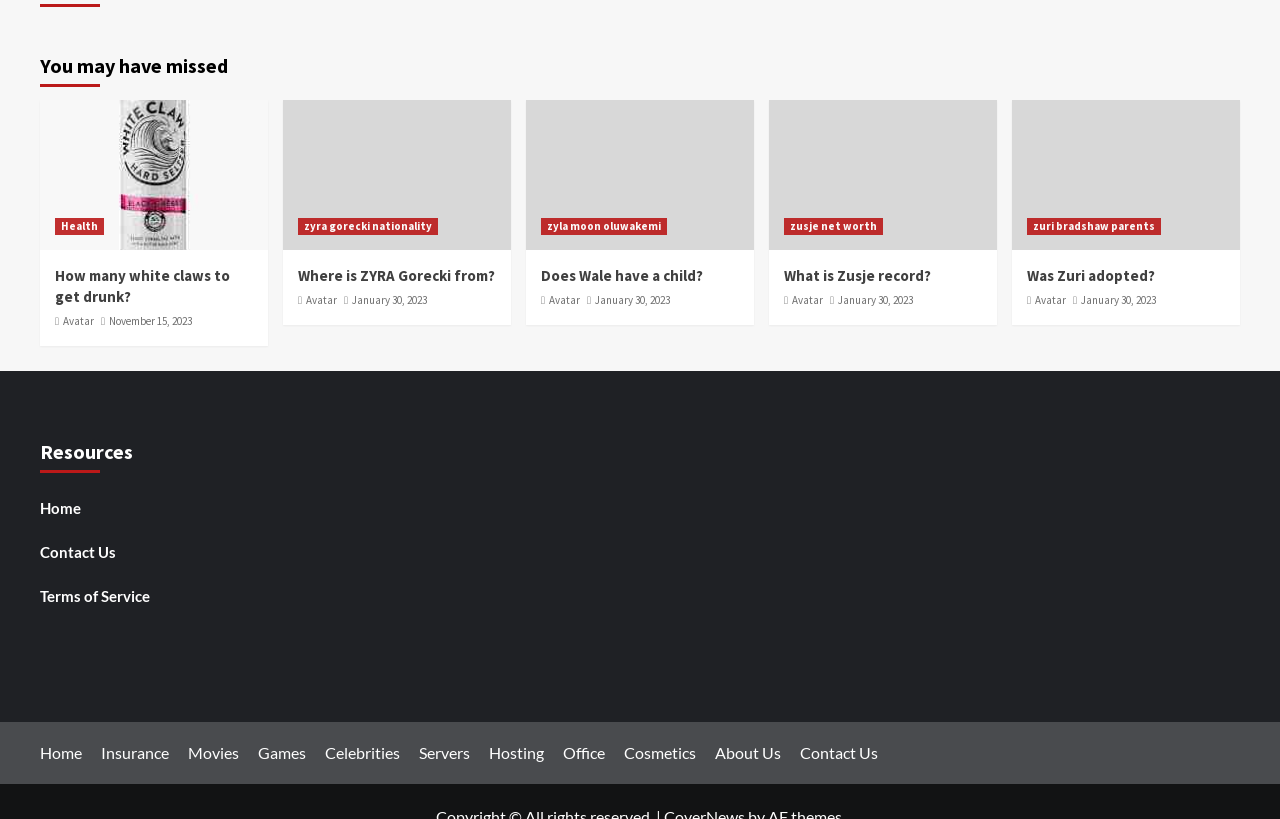Please specify the bounding box coordinates in the format (top-left x, top-left y, bottom-right x, bottom-right y), with all values as floating point numbers between 0 and 1. Identify the bounding box of the UI element described by: Beam Displacers

None